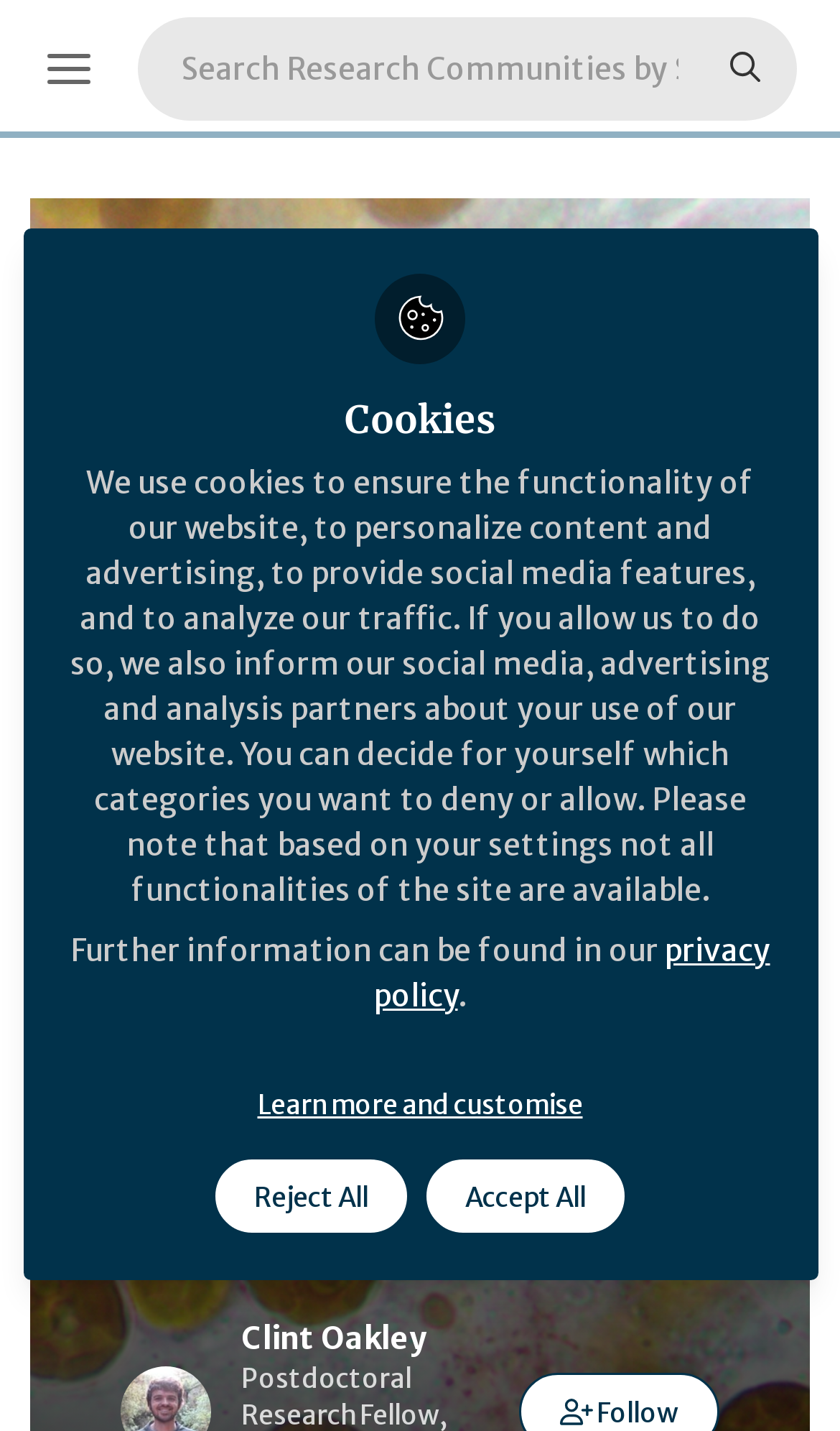What is the purpose of the cookies on the website?
Could you answer the question with a detailed and thorough explanation?

The static text 'We use cookies to ensure the functionality of our website, to personalize content and advertising, to provide social media features, and to analyze our traffic.' is present in the webpage, which suggests that the purpose of the cookies is to ensure the functionality and personalization of the website.